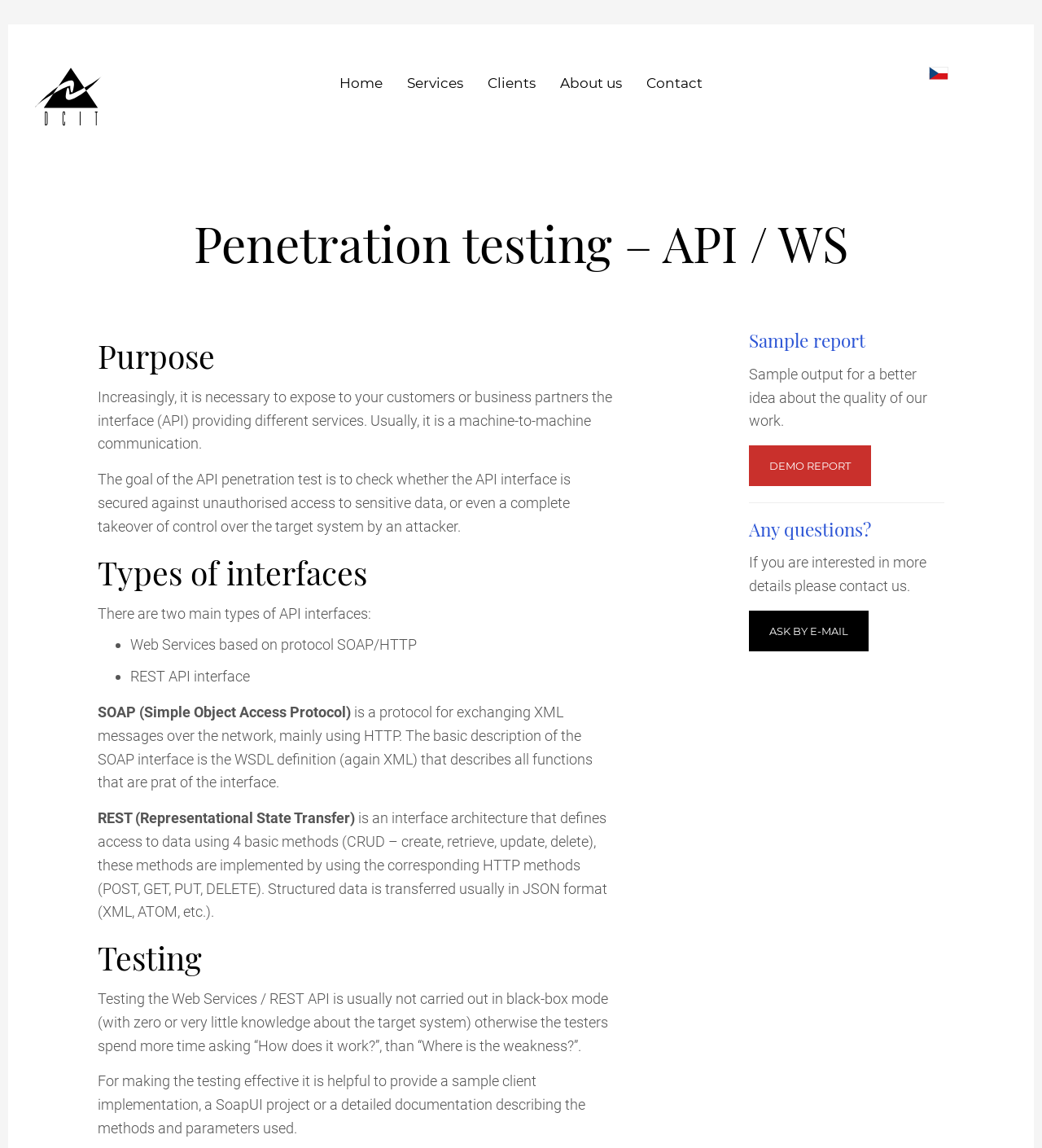Provide the bounding box coordinates of the area you need to click to execute the following instruction: "Click the 'ASK BY E-MAIL' link".

[0.719, 0.532, 0.834, 0.567]